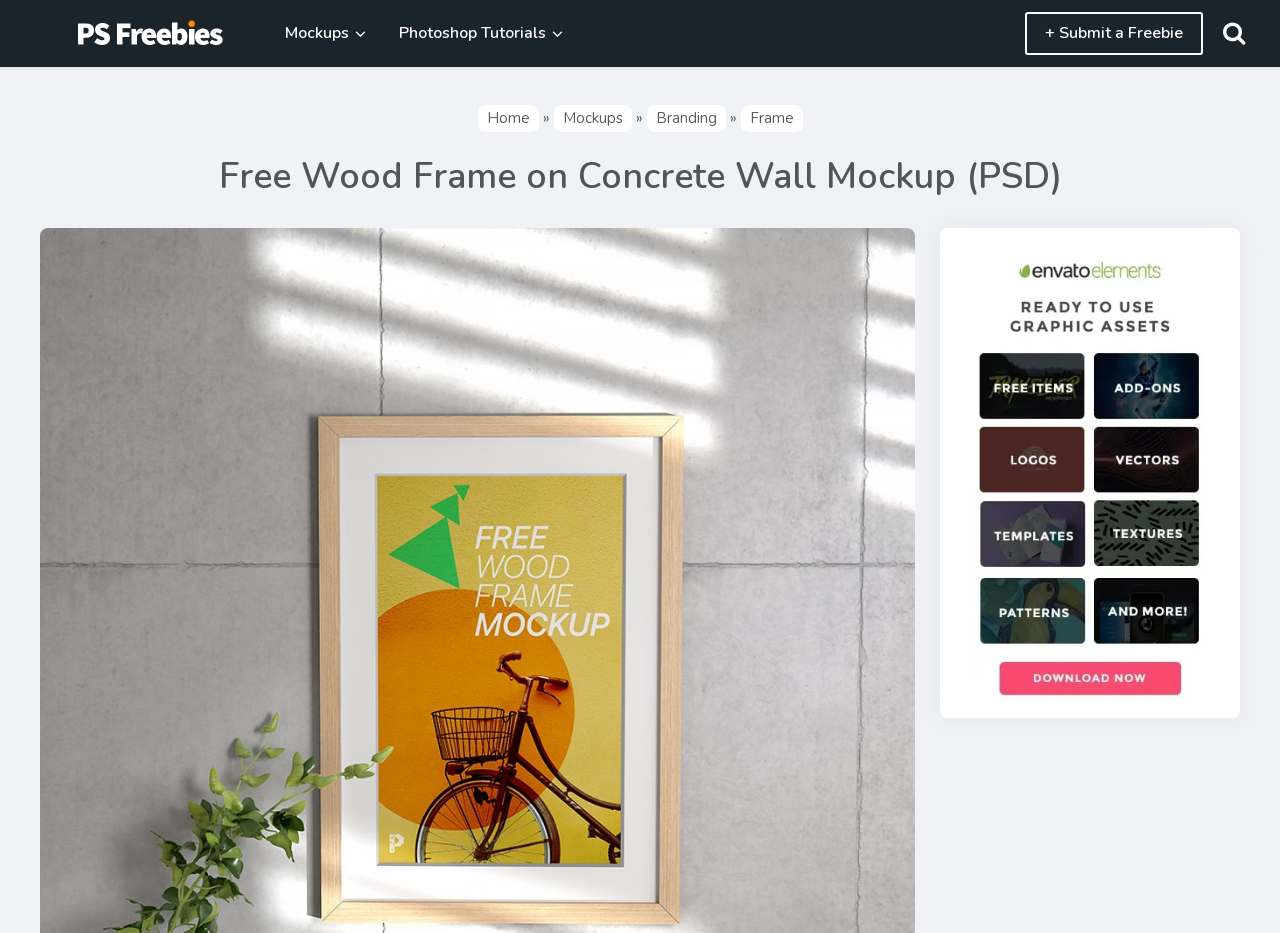Please identify the bounding box coordinates of the clickable element to fulfill the following instruction: "go to Mockups page". The coordinates should be four float numbers between 0 and 1, i.e., [left, top, right, bottom].

[0.195, 0.011, 0.284, 0.061]